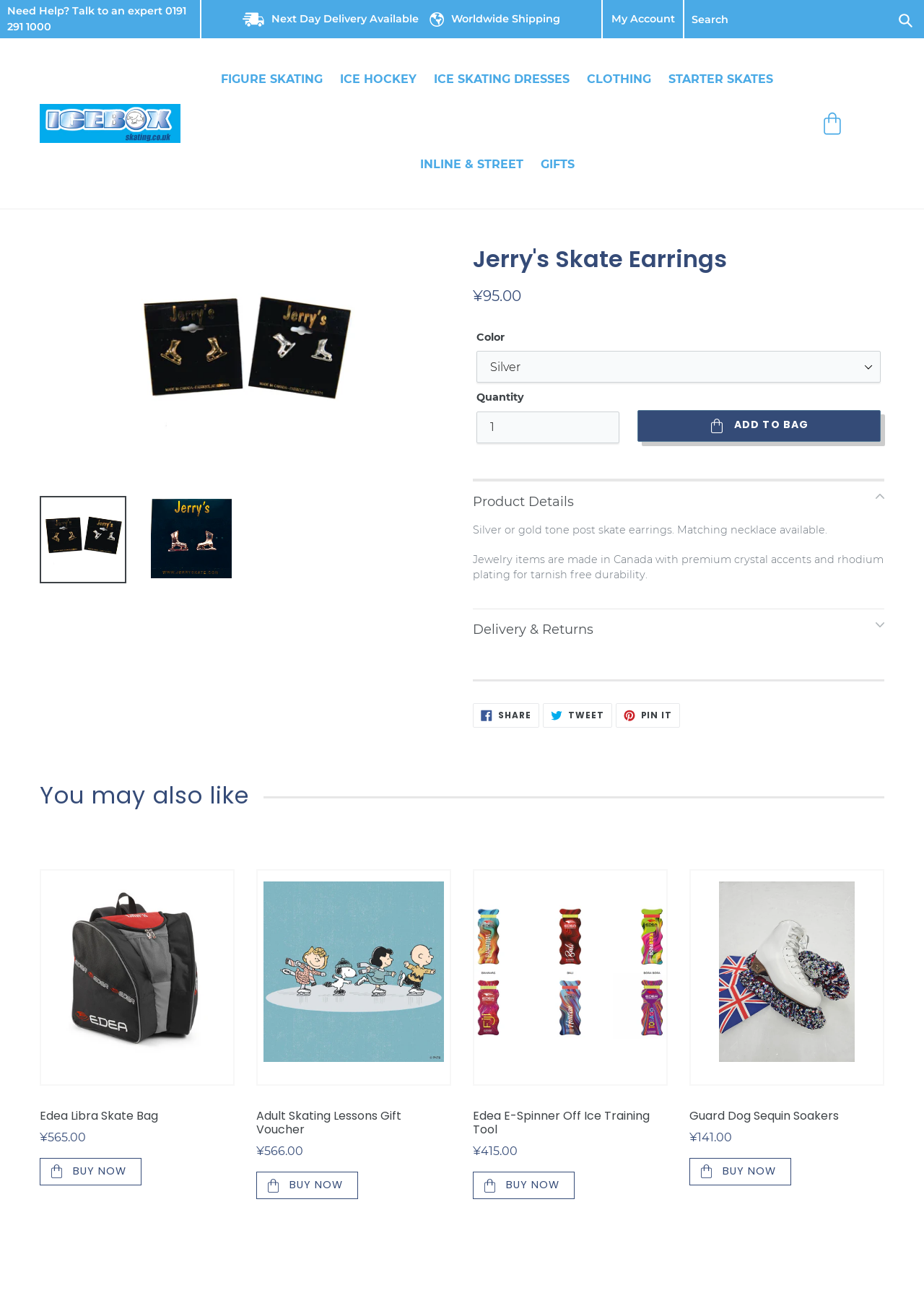Identify the bounding box coordinates of the element that should be clicked to fulfill this task: "Click on HOME". The coordinates should be provided as four float numbers between 0 and 1, i.e., [left, top, right, bottom].

None